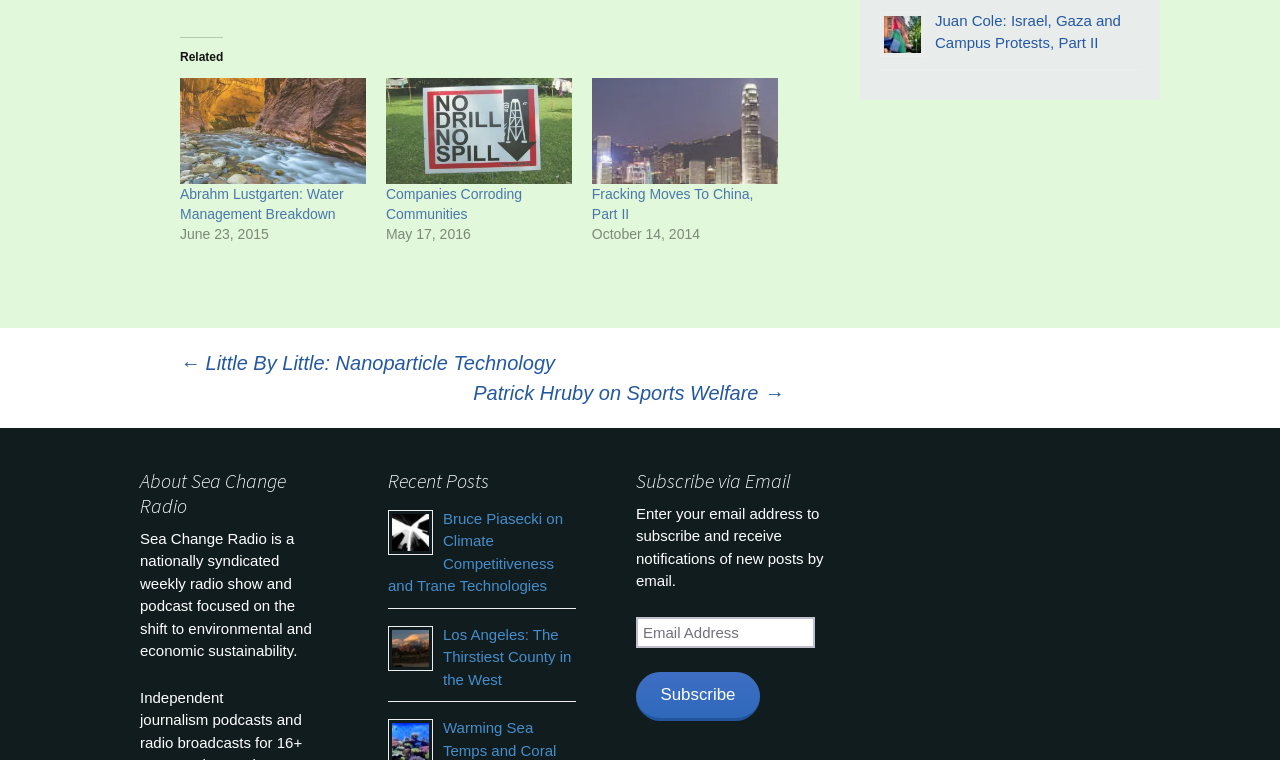Provide a single word or phrase answer to the question: 
What is the date of the post 'Companies Corroding Communities'?

May 17, 2016